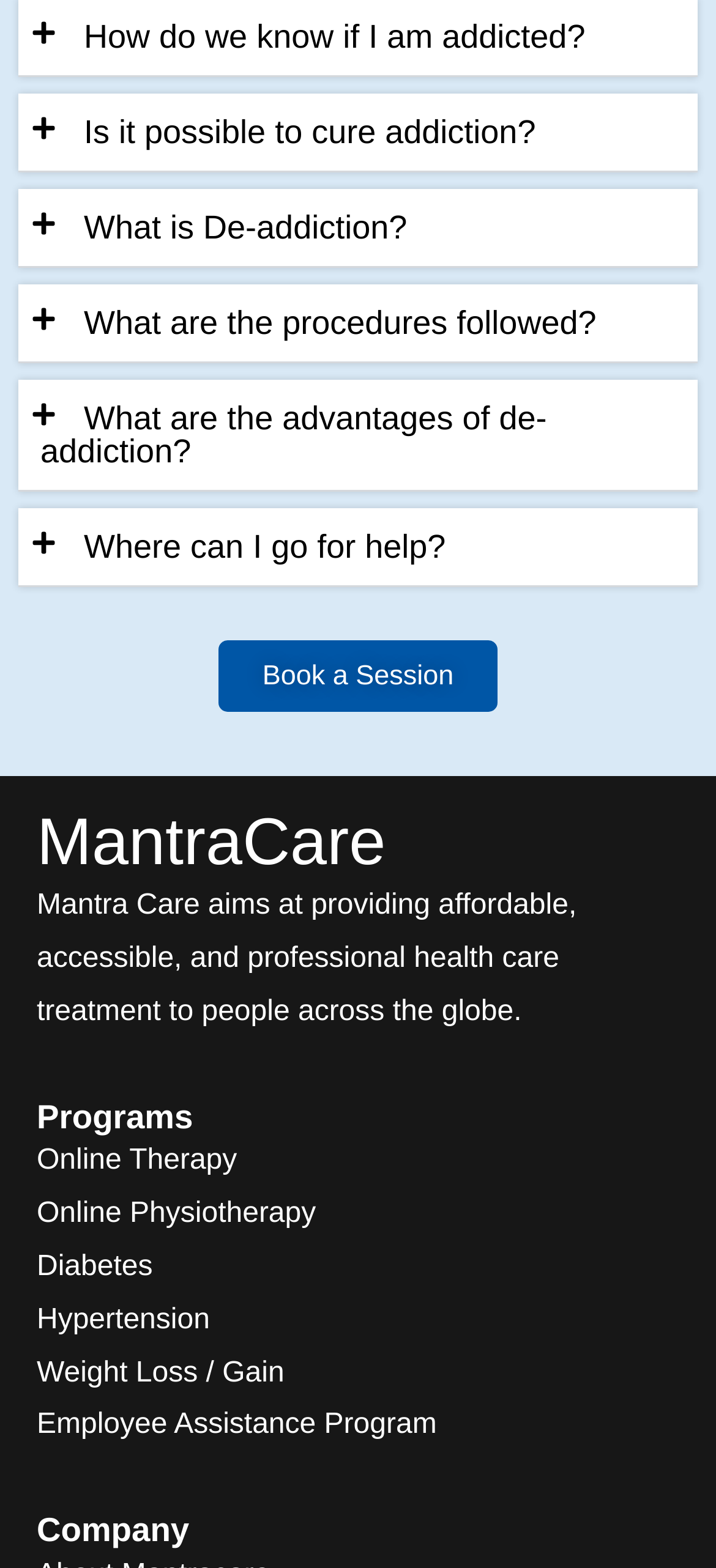Please answer the following question using a single word or phrase: What is the focus of the webpage?

De-addiction and healthcare